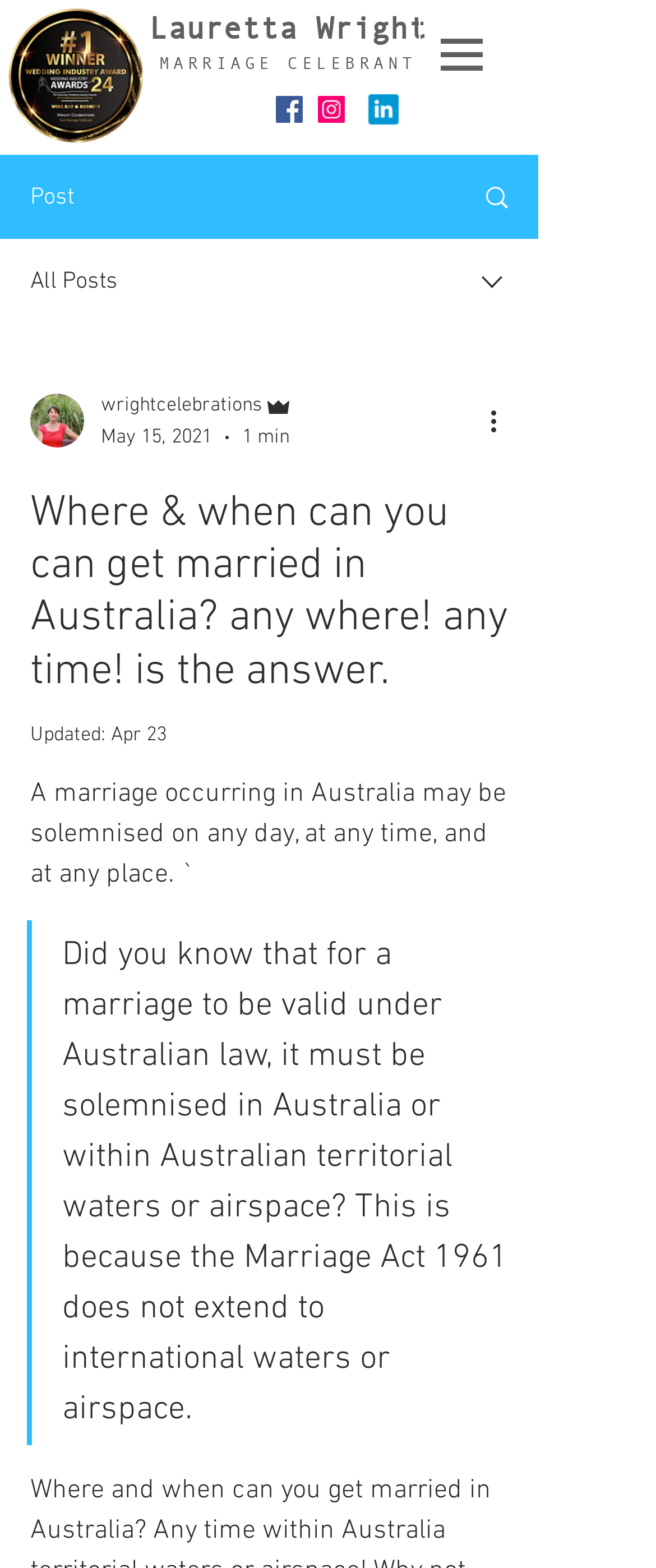Locate the bounding box coordinates of the clickable area to execute the instruction: "Read the latest post". Provide the coordinates as four float numbers between 0 and 1, represented as [left, top, right, bottom].

[0.046, 0.116, 0.113, 0.135]